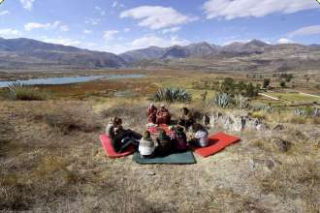Please give a one-word or short phrase response to the following question: 
What is the focus of the San Pedro ceremony?

Reconnection with nature and self-discovery